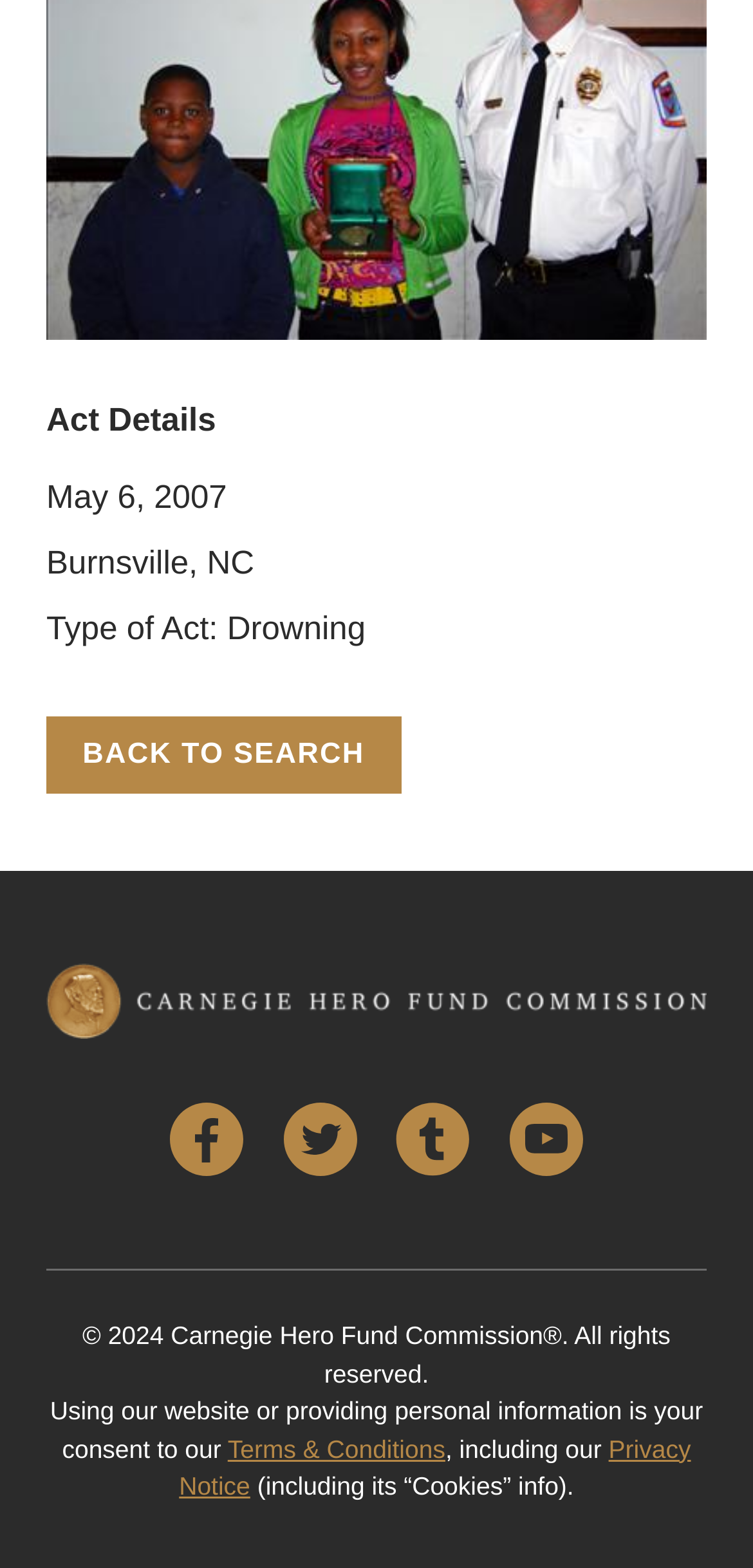Provide a one-word or short-phrase answer to the question:
What is the copyright year?

2024